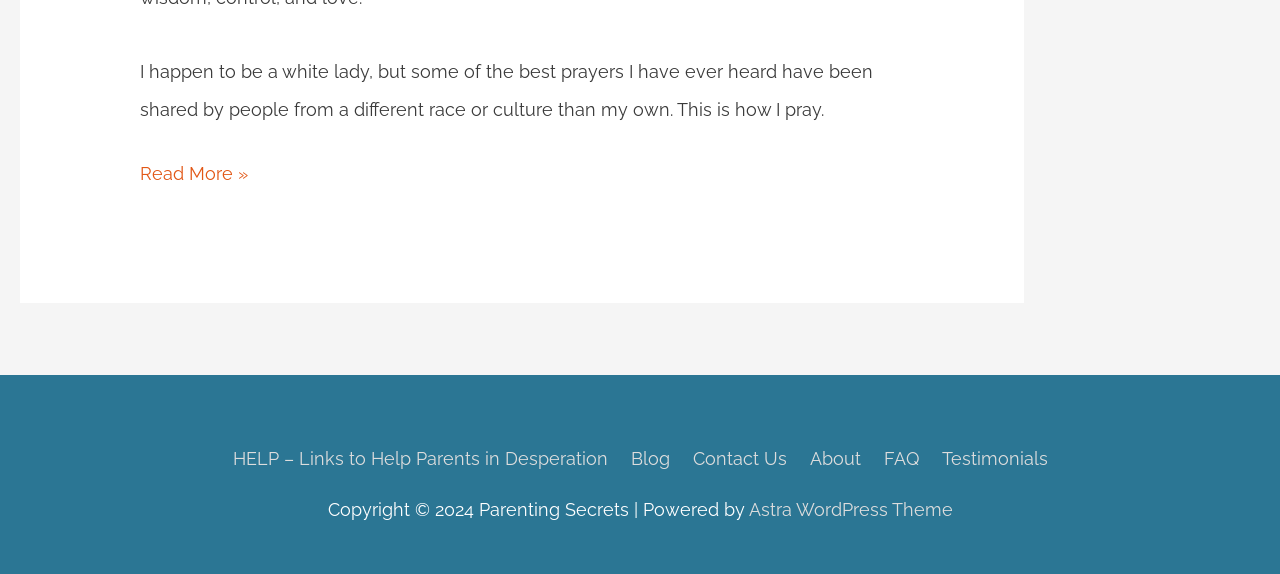Determine the bounding box coordinates of the clickable element to complete this instruction: "Learn about the website". Provide the coordinates in the format of four float numbers between 0 and 1, [left, top, right, bottom].

[0.625, 0.78, 0.679, 0.816]